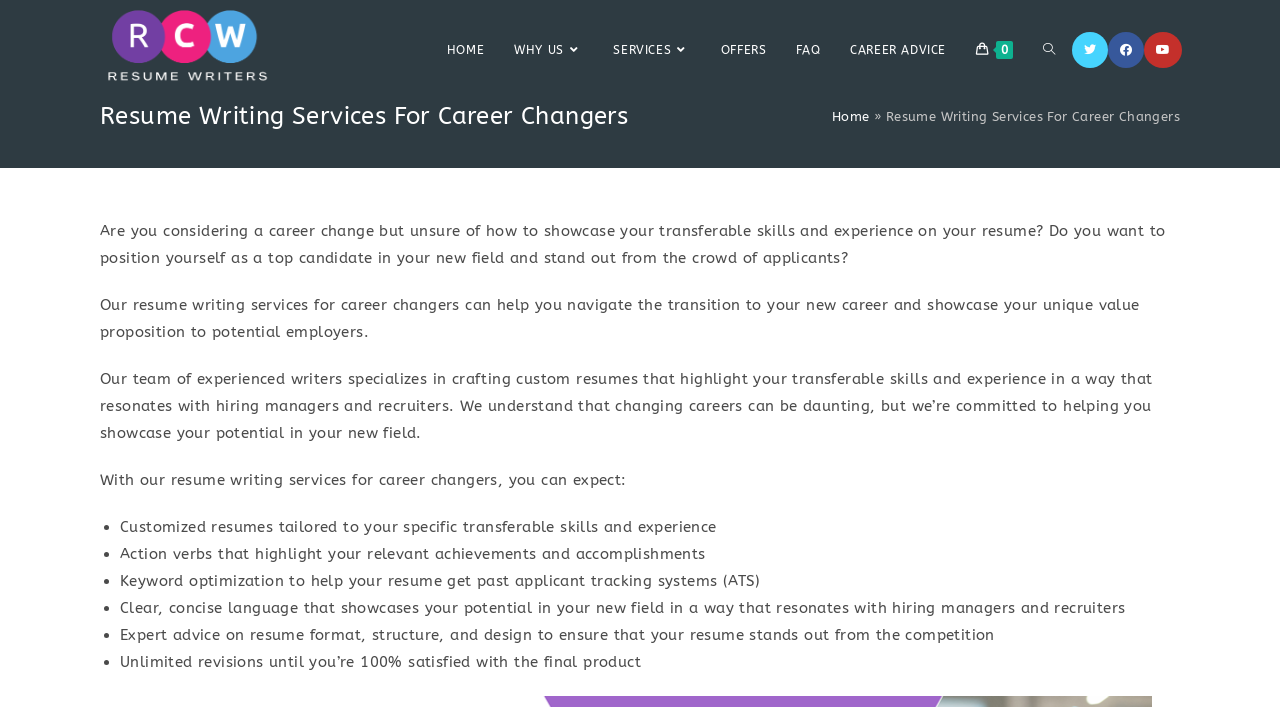What services do they offer?
Please provide a comprehensive answer based on the details in the screenshot.

I found the answer by reading the static text elements on the webpage, which mention 'resume writing services for career changers' and describe the benefits of their services.